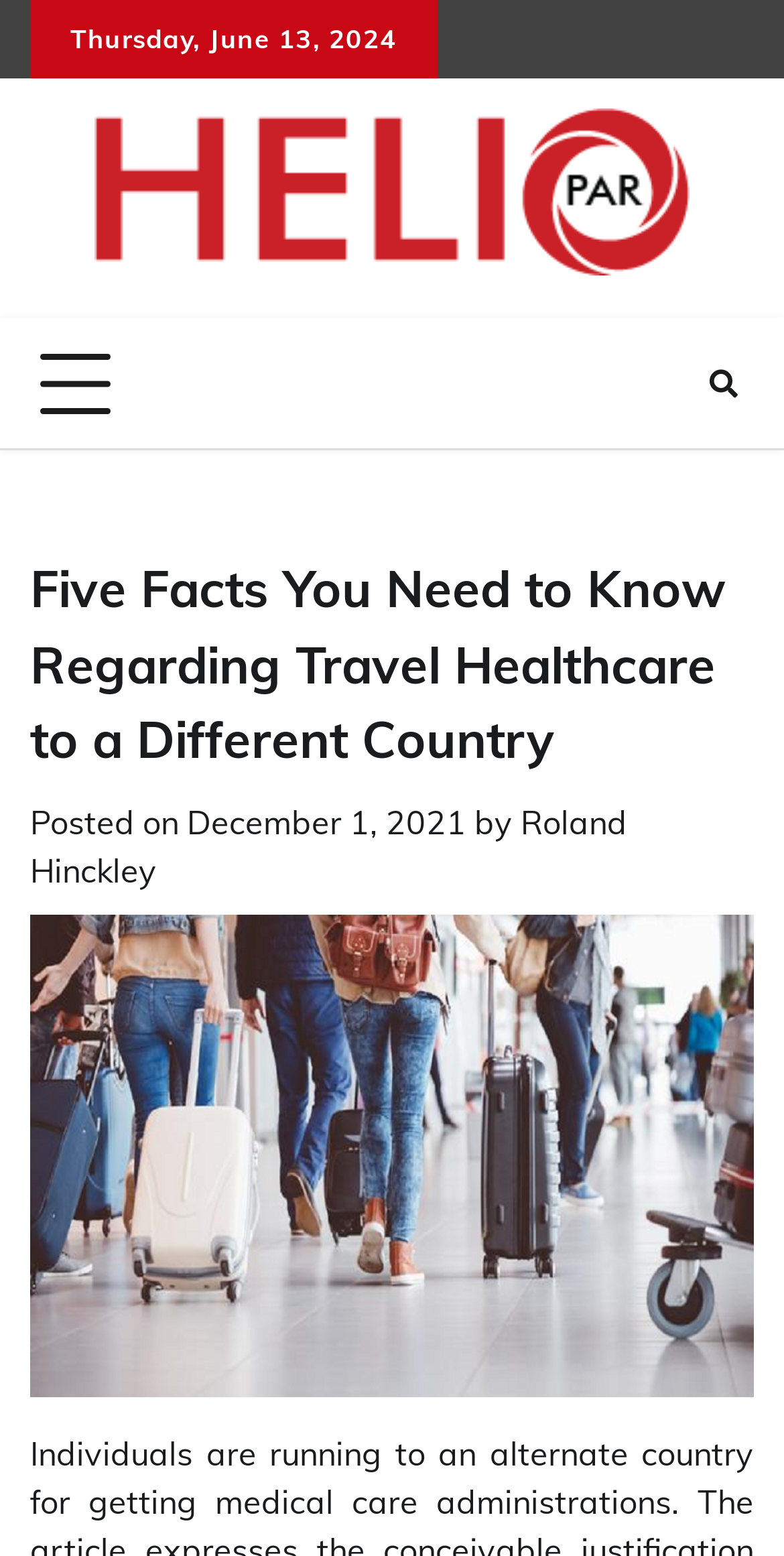What is the name of the author?
Answer with a single word or short phrase according to what you see in the image.

Roland Hinckley